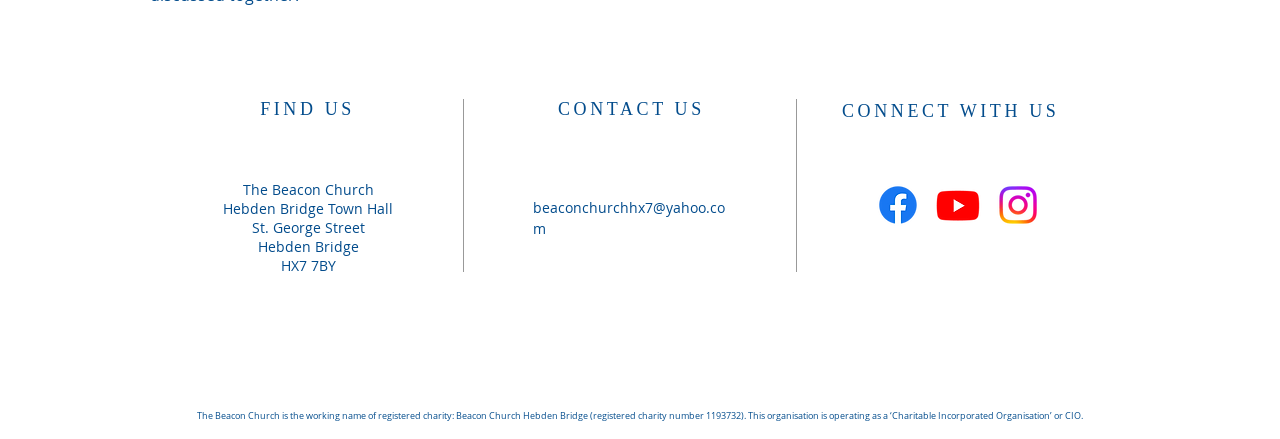What social media platforms does the church have?
Based on the screenshot, provide a one-word or short-phrase response.

Facebook, Youtube, Instagram